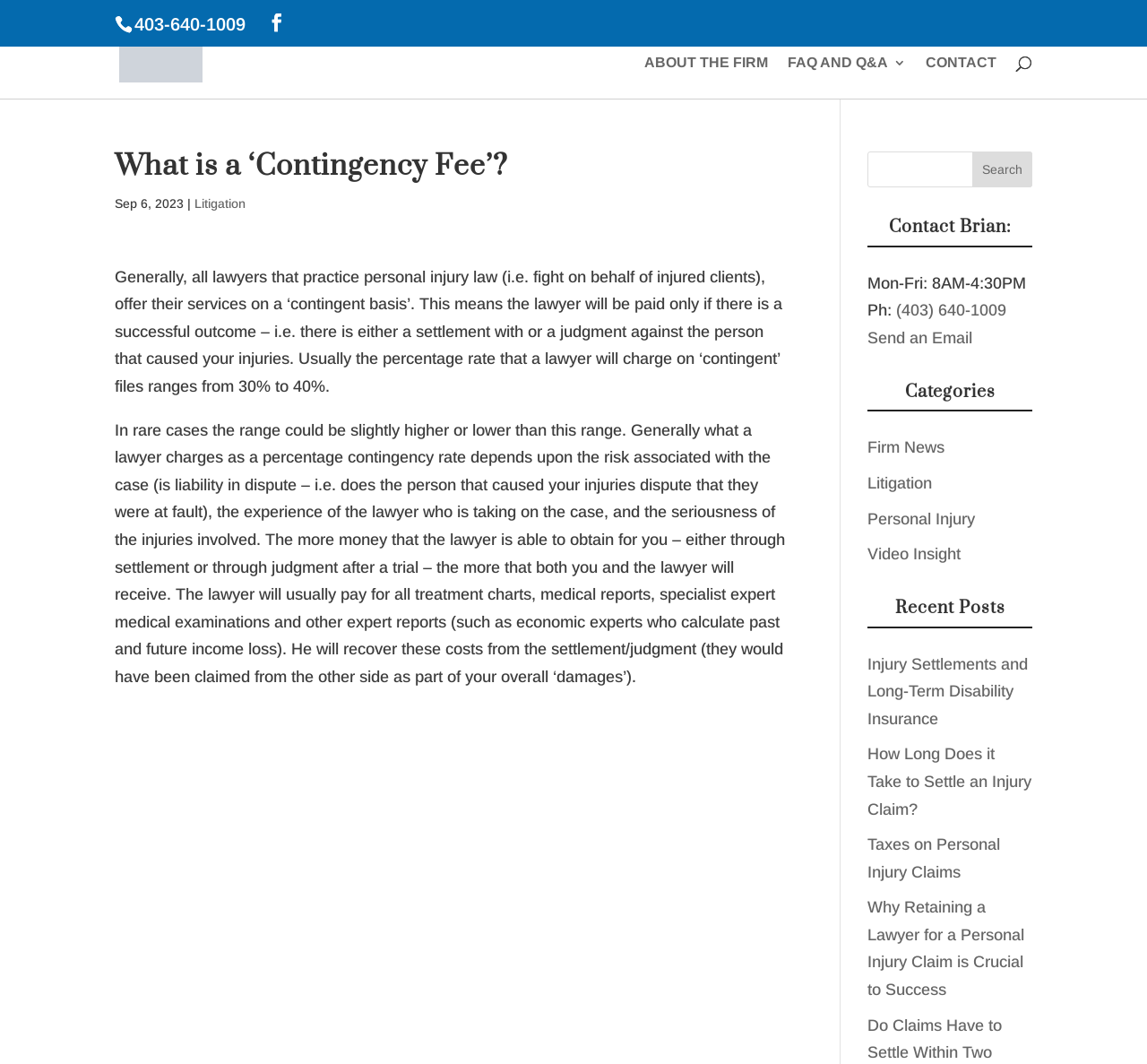Please locate the bounding box coordinates of the element that needs to be clicked to achieve the following instruction: "Download the iOS application". The coordinates should be four float numbers between 0 and 1, i.e., [left, top, right, bottom].

None